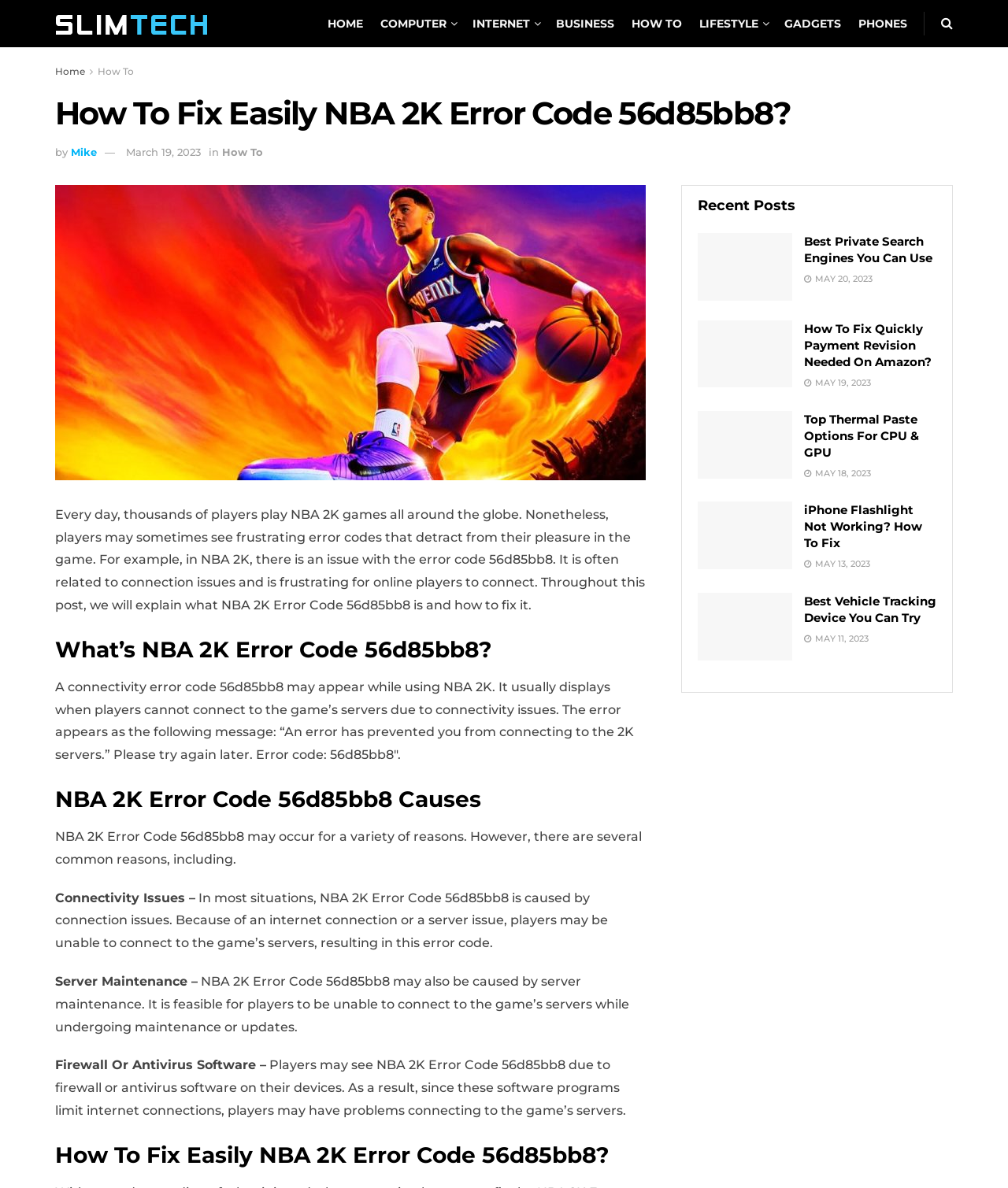Who is the author of this article?
Answer the question with as much detail as possible.

The author of this article is mentioned as 'Mike' in the link 'by Mike' which is located below the main heading.